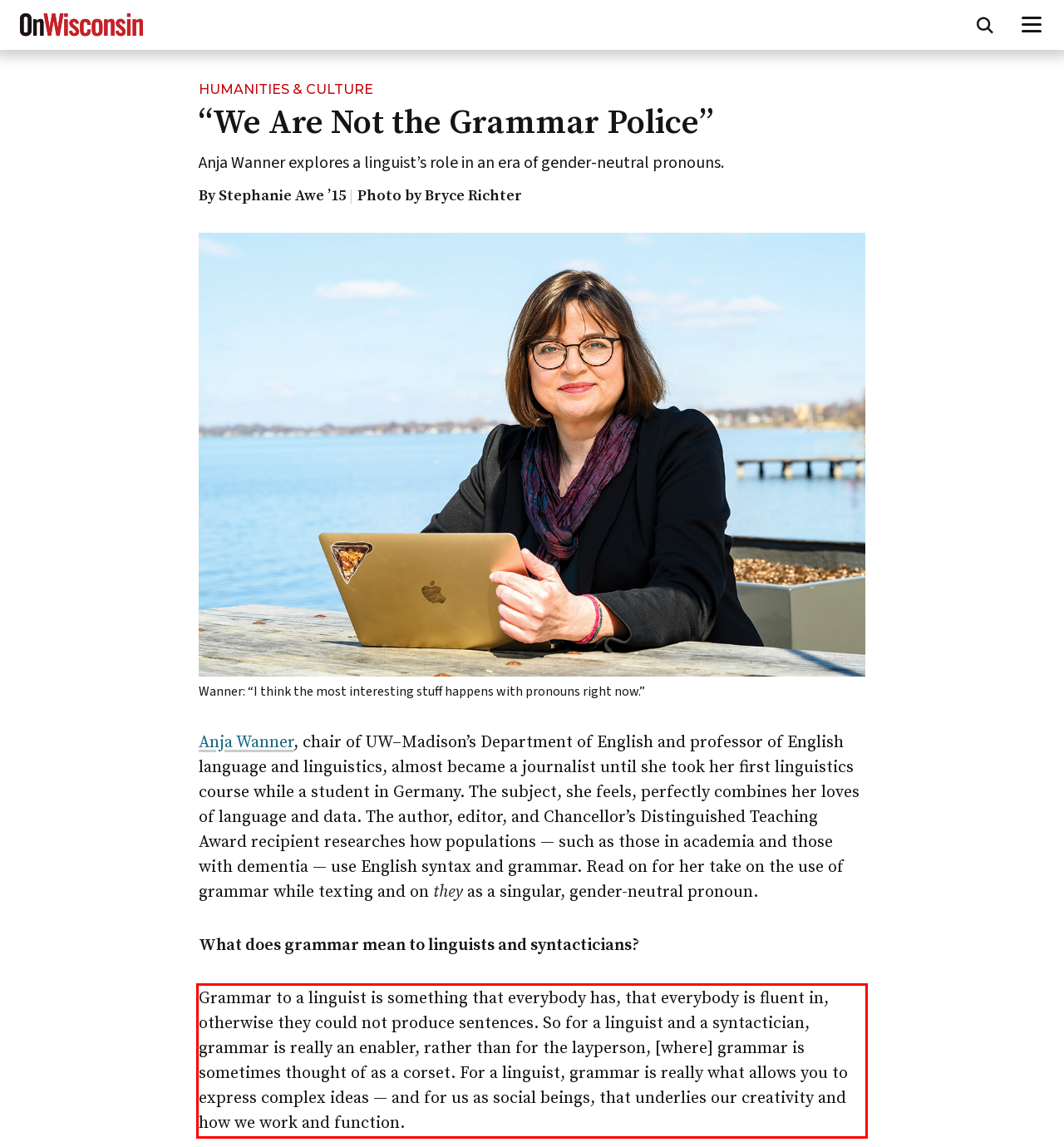You have a screenshot of a webpage, and there is a red bounding box around a UI element. Utilize OCR to extract the text within this red bounding box.

Grammar to a linguist is something that everybody has, that everybody is fluent in, otherwise they could not produce sentences. So for a linguist and a syntactician, grammar is really an enabler, rather than for the layperson, [where] grammar is sometimes thought of as a corset. For a linguist, grammar is really what allows you to express complex ideas — and for us as social beings, that underlies our creativity and how we work and function.